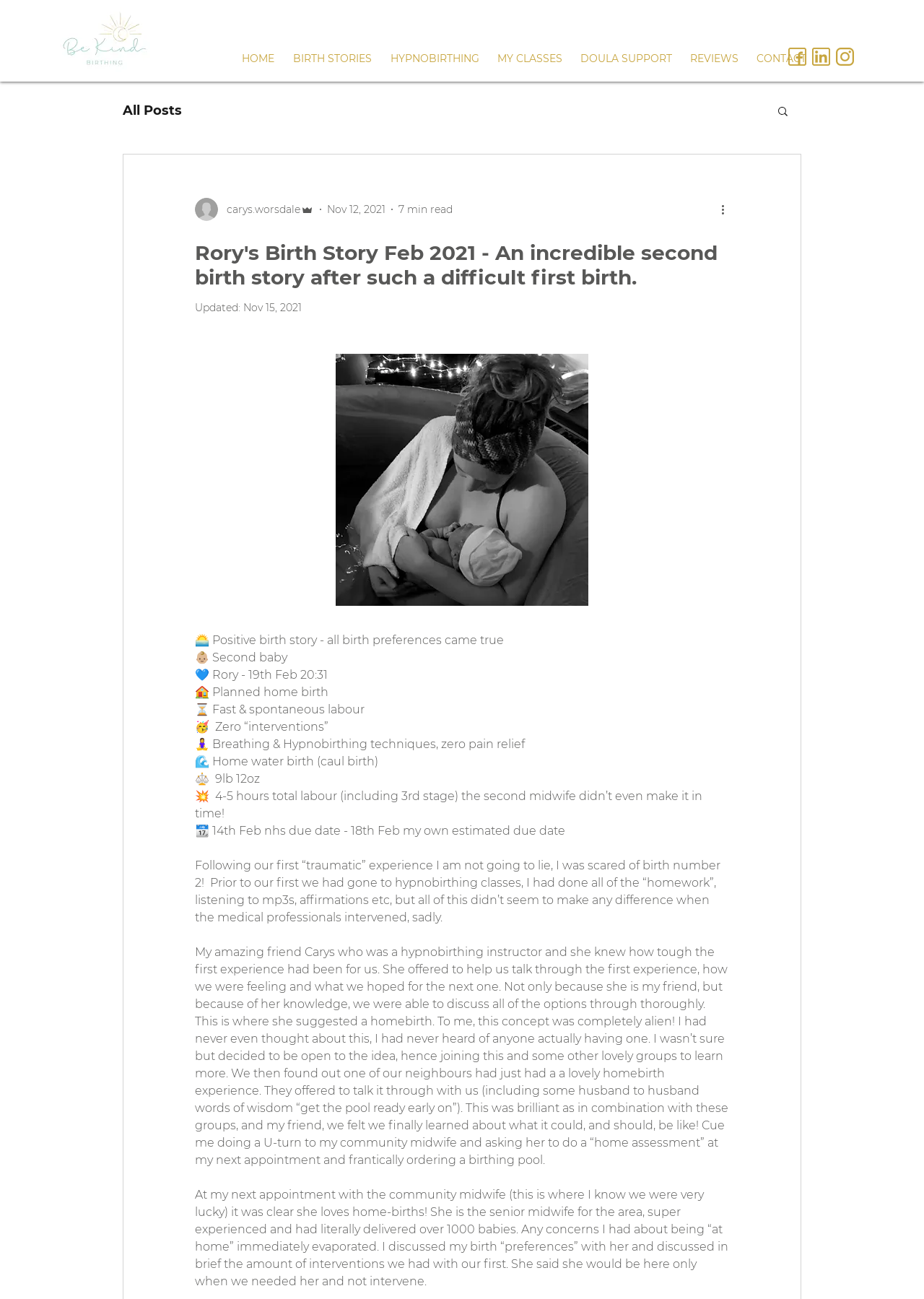What is the weight of the baby?
Please provide a full and detailed response to the question.

I found the weight of the baby in the section where it says '9lb 12oz'. The weight of the baby is 9 pounds 12 ounces.